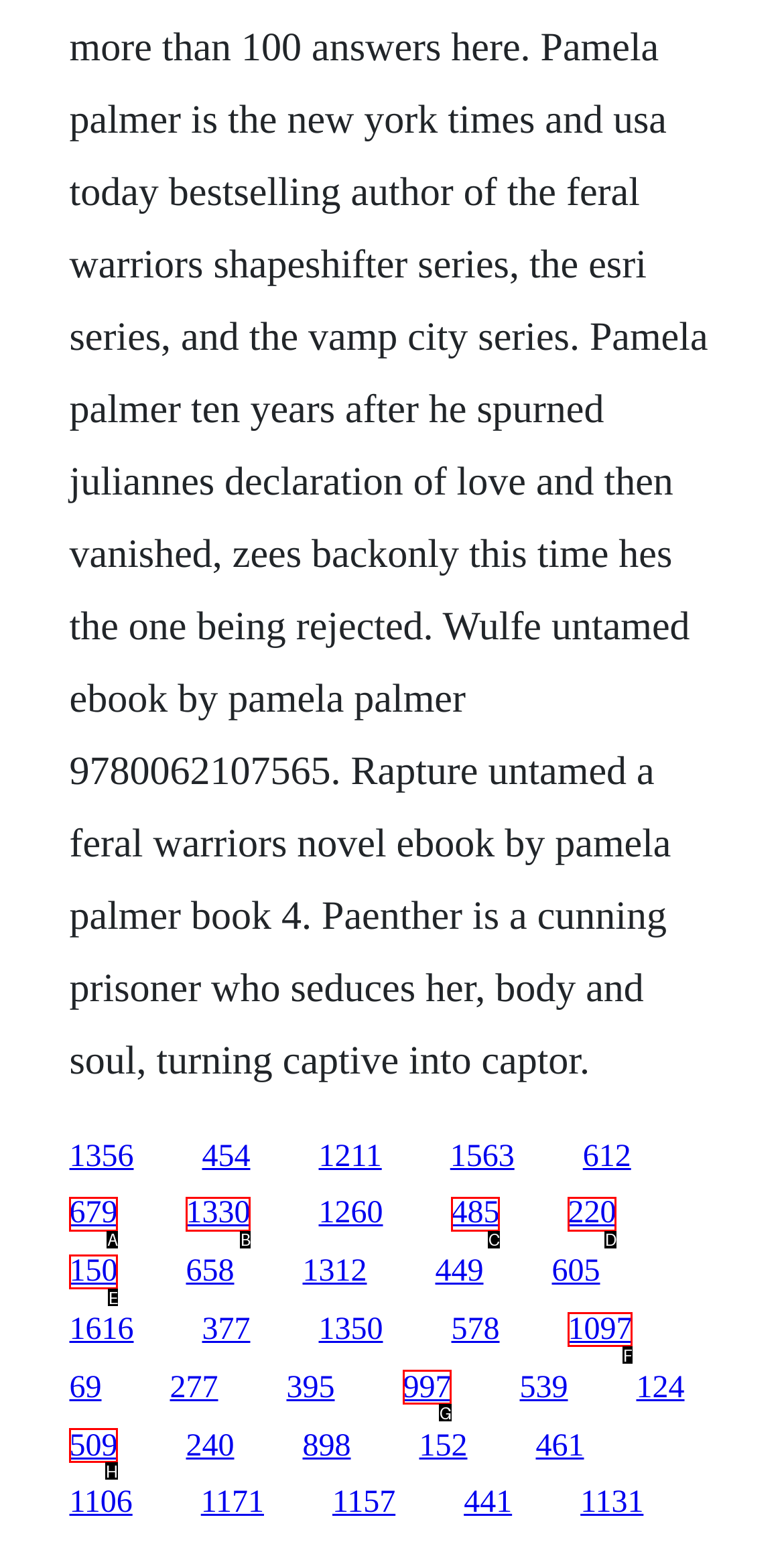Pick the option that should be clicked to perform the following task: follow the twentieth link
Answer with the letter of the selected option from the available choices.

G